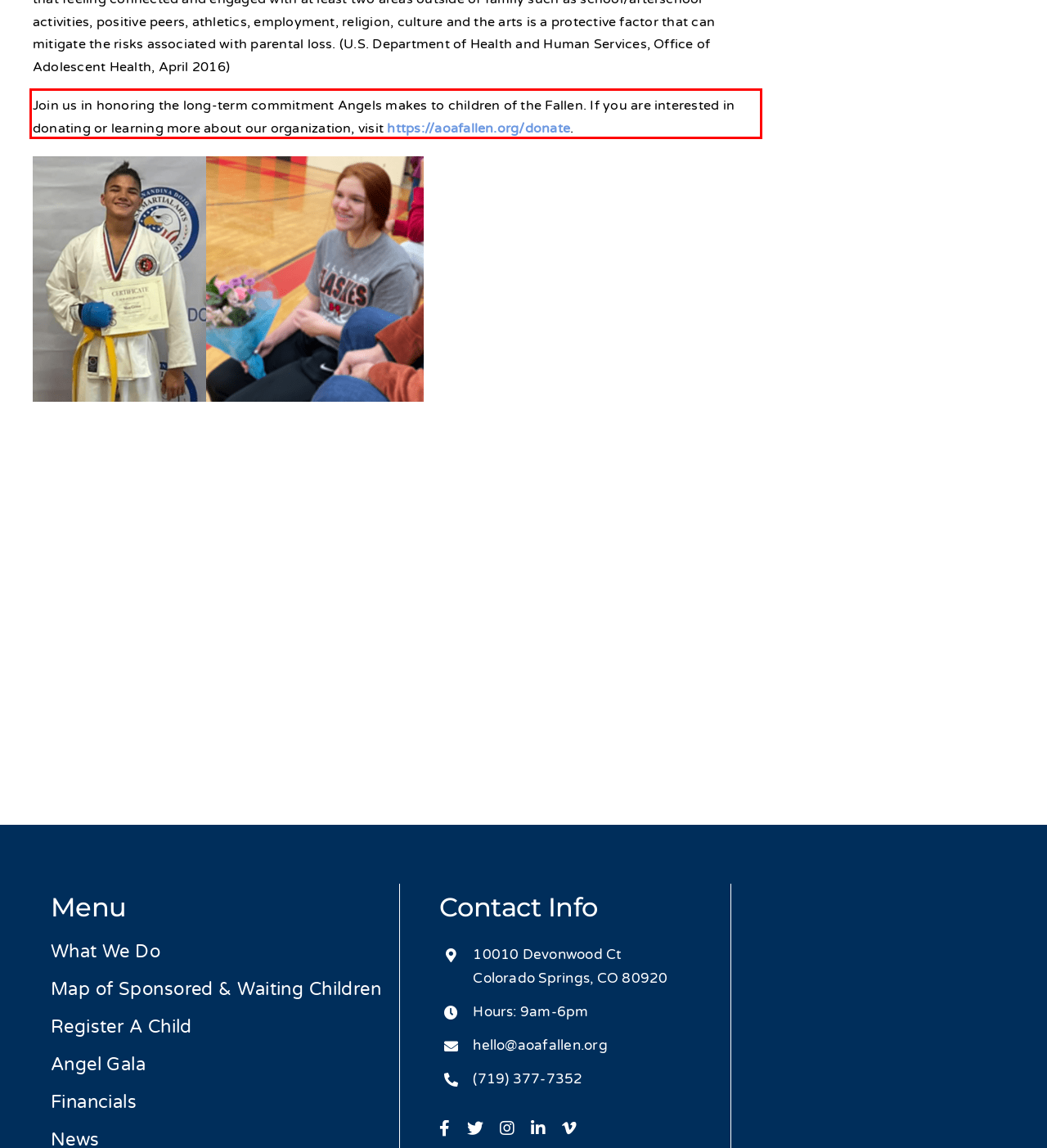Please examine the screenshot of the webpage and read the text present within the red rectangle bounding box.

Join us in honoring the long-term commitment Angels makes to children of the Fallen. If you are interested in donating or learning more about our organization, visit https://aoafallen.org/donate.